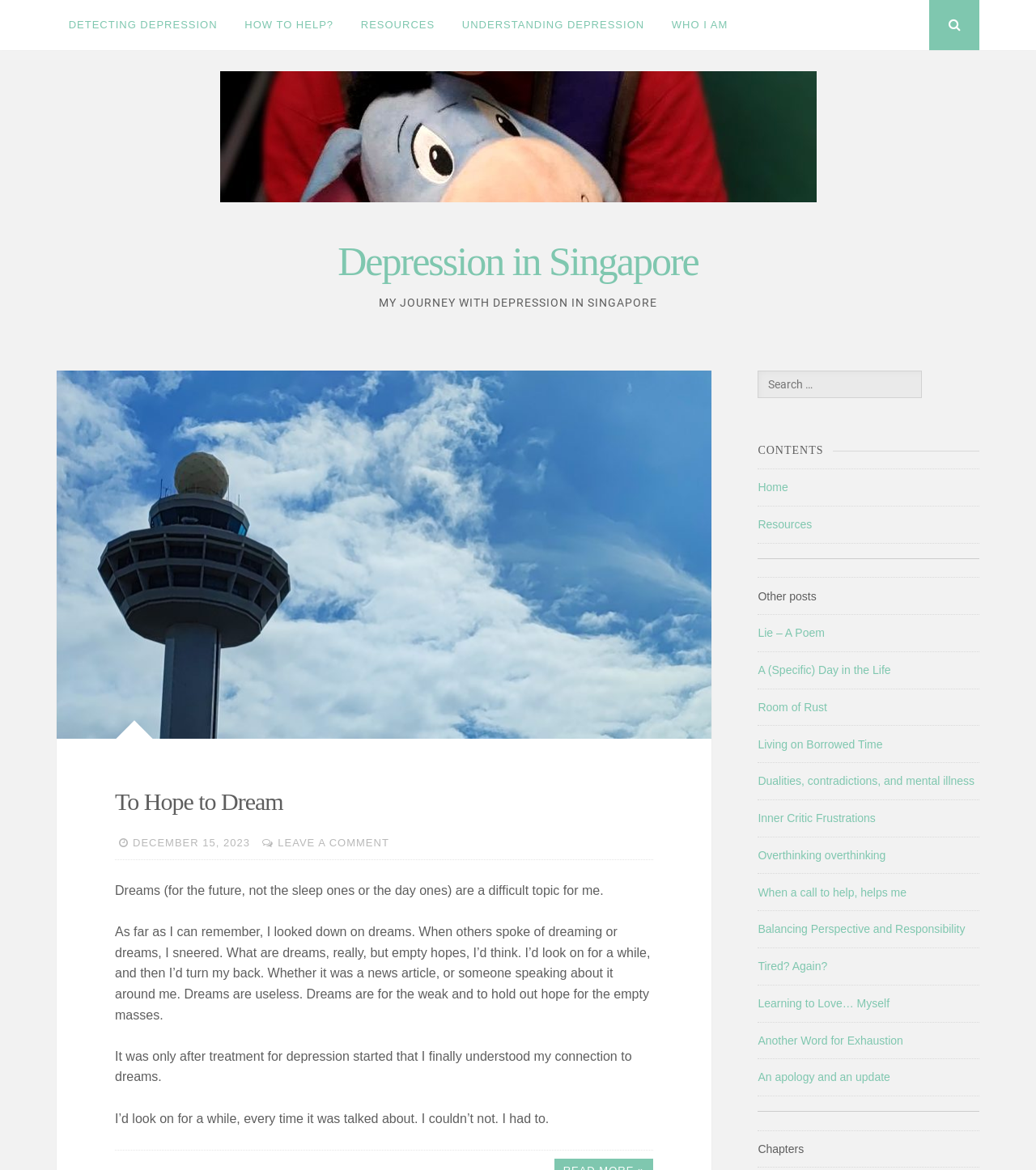Specify the bounding box coordinates of the region I need to click to perform the following instruction: "Read the post 'To Hope to Dream'". The coordinates must be four float numbers in the range of 0 to 1, i.e., [left, top, right, bottom].

[0.111, 0.674, 0.273, 0.697]